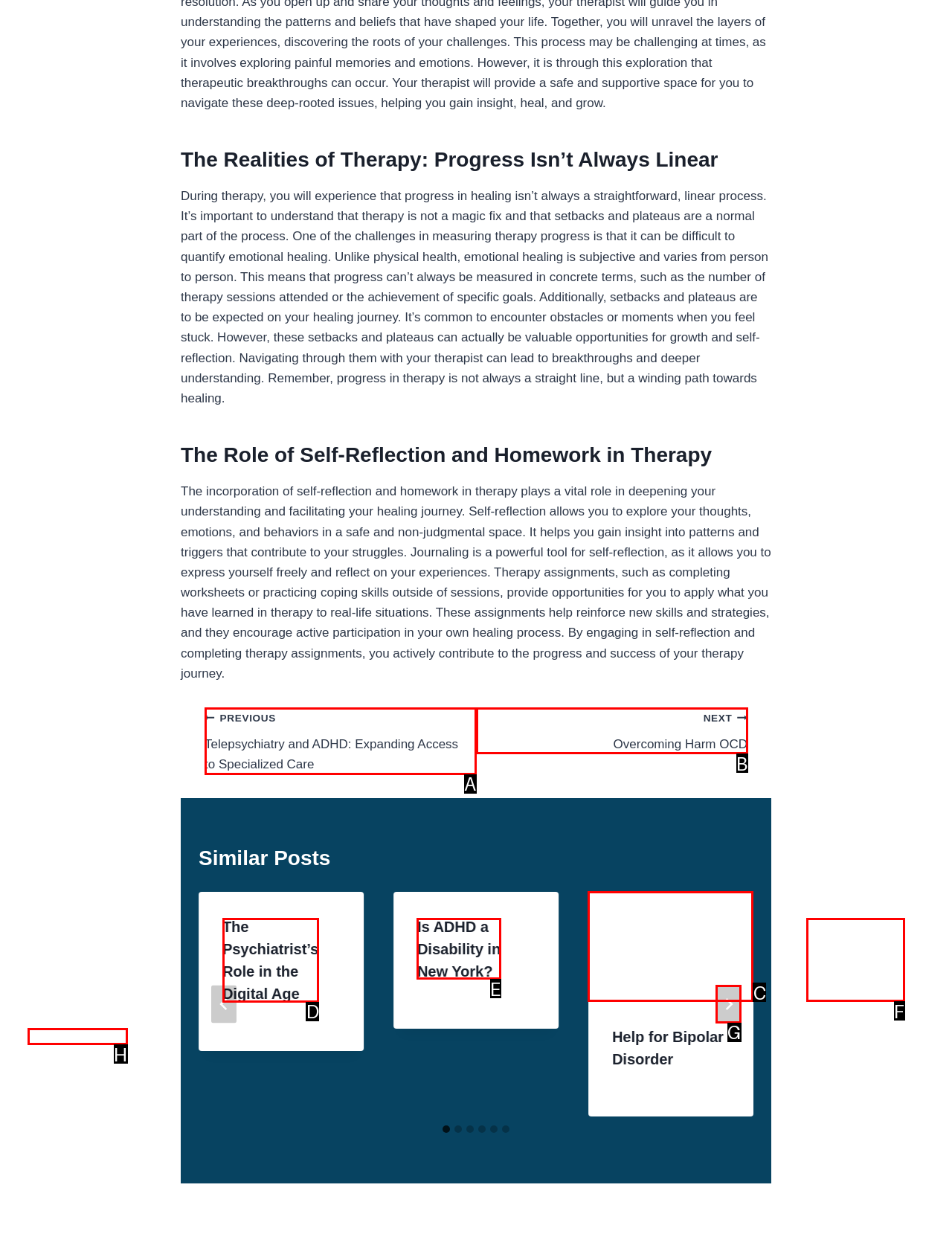Determine which UI element I need to click to achieve the following task: Click the 'The Psychiatrist’s Role in the Digital Age' link Provide your answer as the letter of the selected option.

D